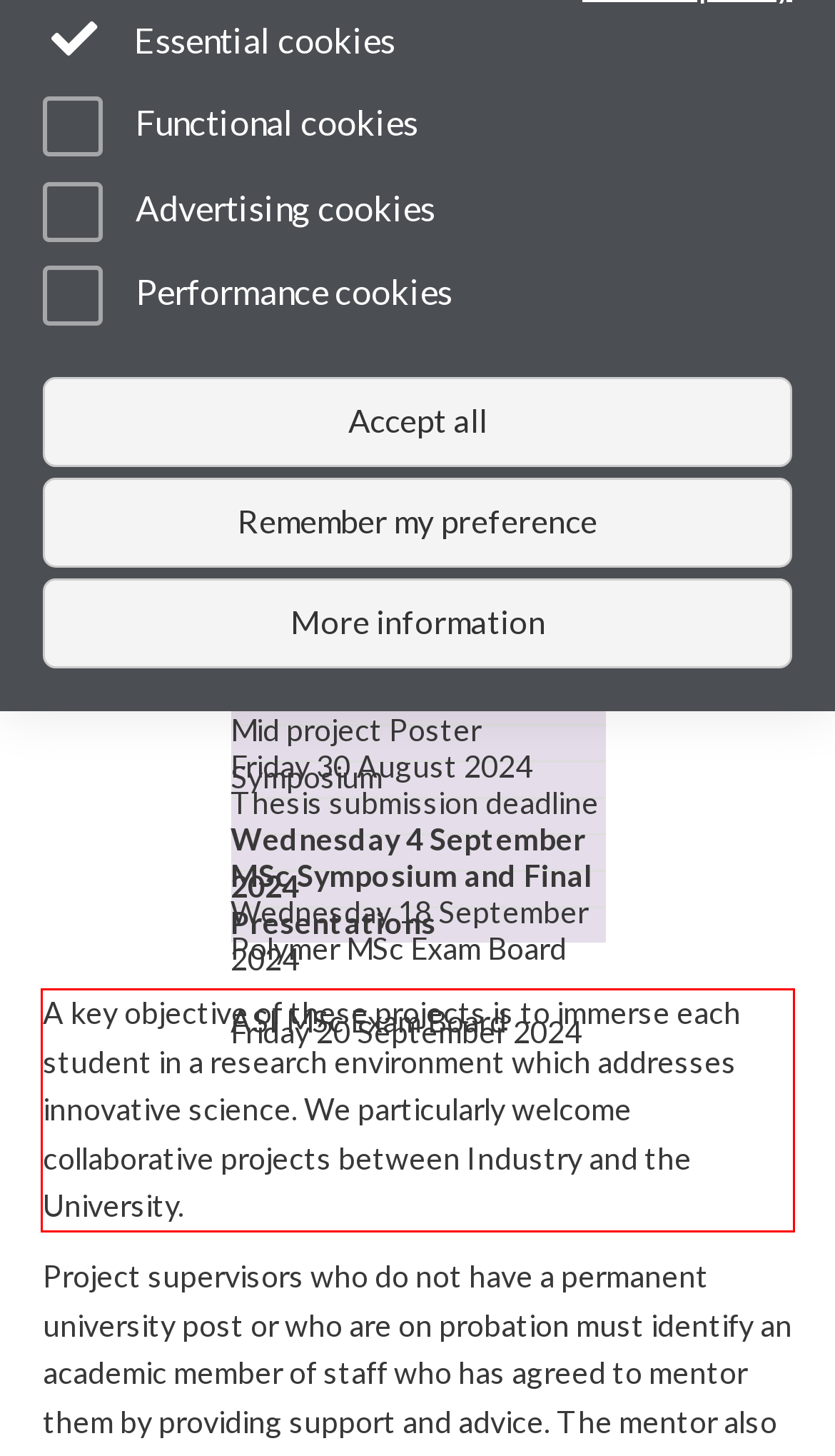Observe the screenshot of the webpage that includes a red rectangle bounding box. Conduct OCR on the content inside this red bounding box and generate the text.

A key objective of these projects is to immerse each student in a research environment which addresses innovative science. We particularly welcome collaborative projects between Industry and the University.